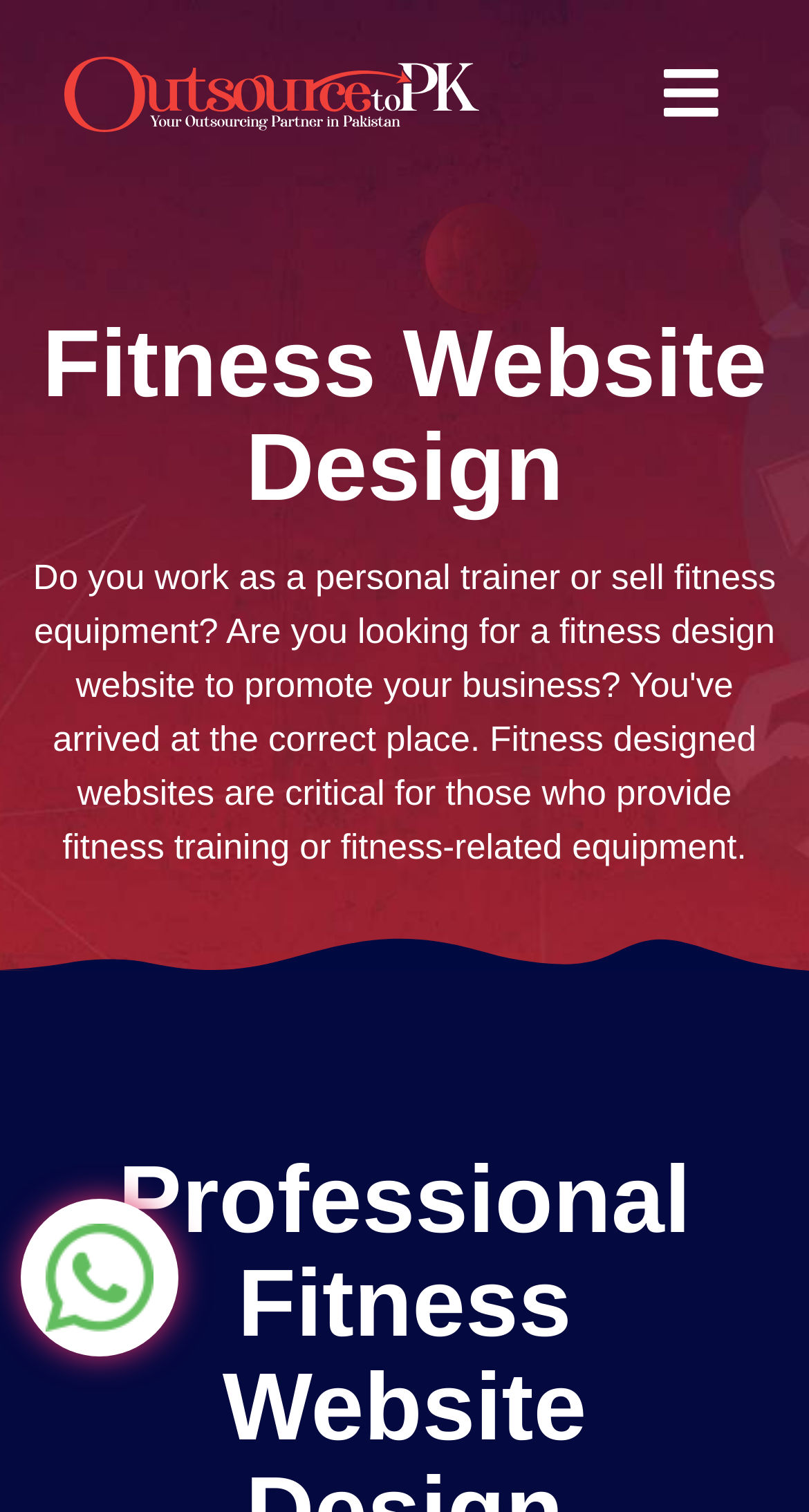What is the logo of the website?
Kindly offer a detailed explanation using the data available in the image.

The logo of the website is an image element located at the top-left corner of the webpage, with a bounding box of [0.079, 0.032, 0.592, 0.093]. It is a clickable link, indicating that it may lead to the website's homepage or about page.